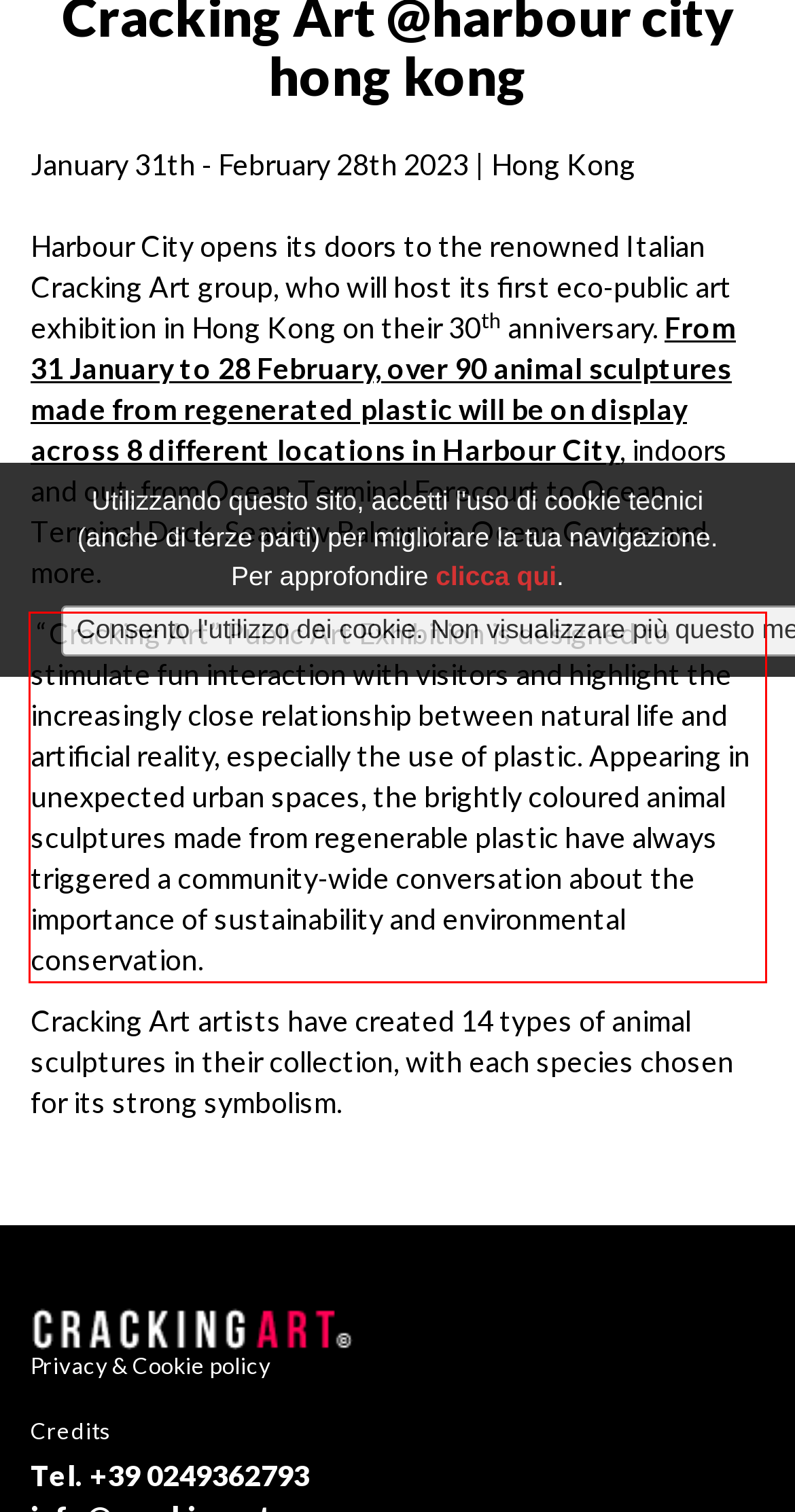Look at the screenshot of the webpage, locate the red rectangle bounding box, and generate the text content that it contains.

“Cracking Art” Public Art Exhibition is designed to stimulate fun interaction with visitors and highlight the increasingly close relationship between natural life and artificial reality, especially the use of plastic. Appearing in unexpected urban spaces, the brightly coloured animal sculptures made from regenerable plastic have always triggered a community-wide conversation about the importance of sustainability and environmental conservation.